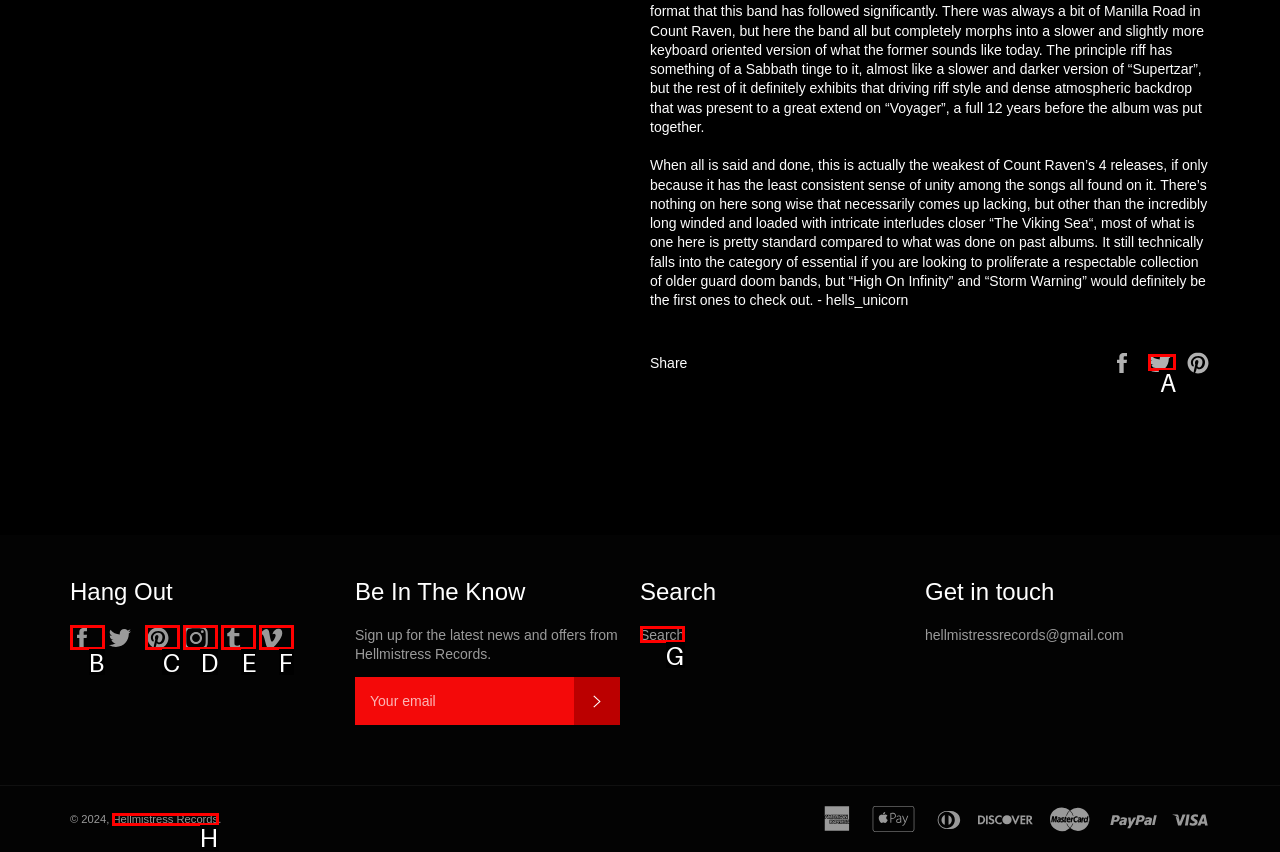Which HTML element fits the description: Hellmistress Records? Respond with the letter of the appropriate option directly.

H